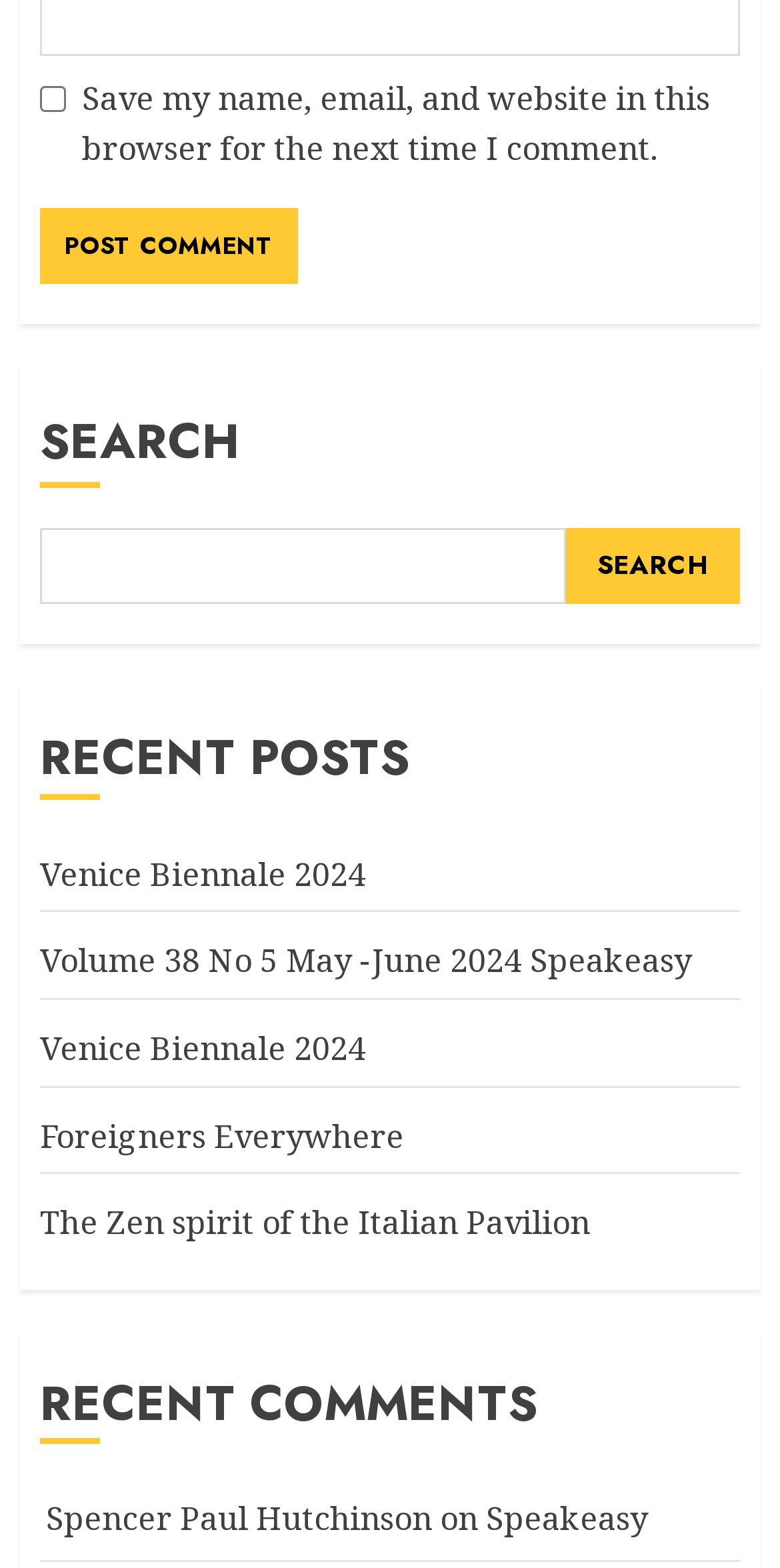Provide the bounding box coordinates of the UI element this sentence describes: "Speakeasy".

[0.623, 0.955, 0.831, 0.984]